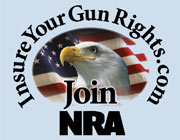Generate an in-depth description of the visual content.

The image features a promotional graphic urging individuals to "Join NRA," framed against a light blue background. Central to the design is a striking illustration of a bald eagle, symbolizing freedom and patriotism, set against a backdrop of the American flag. The text "Insure Your Gun Rights.com" is prominently displayed above the eagle, emphasizing the message's focus on protecting gun ownership rights. This visual serves as an invitation to participate in the National Rifle Association, highlighting its mission to advocate for Second Amendment rights. The graphic effectively blends patriotic imagery with direct messaging to engage potential members.